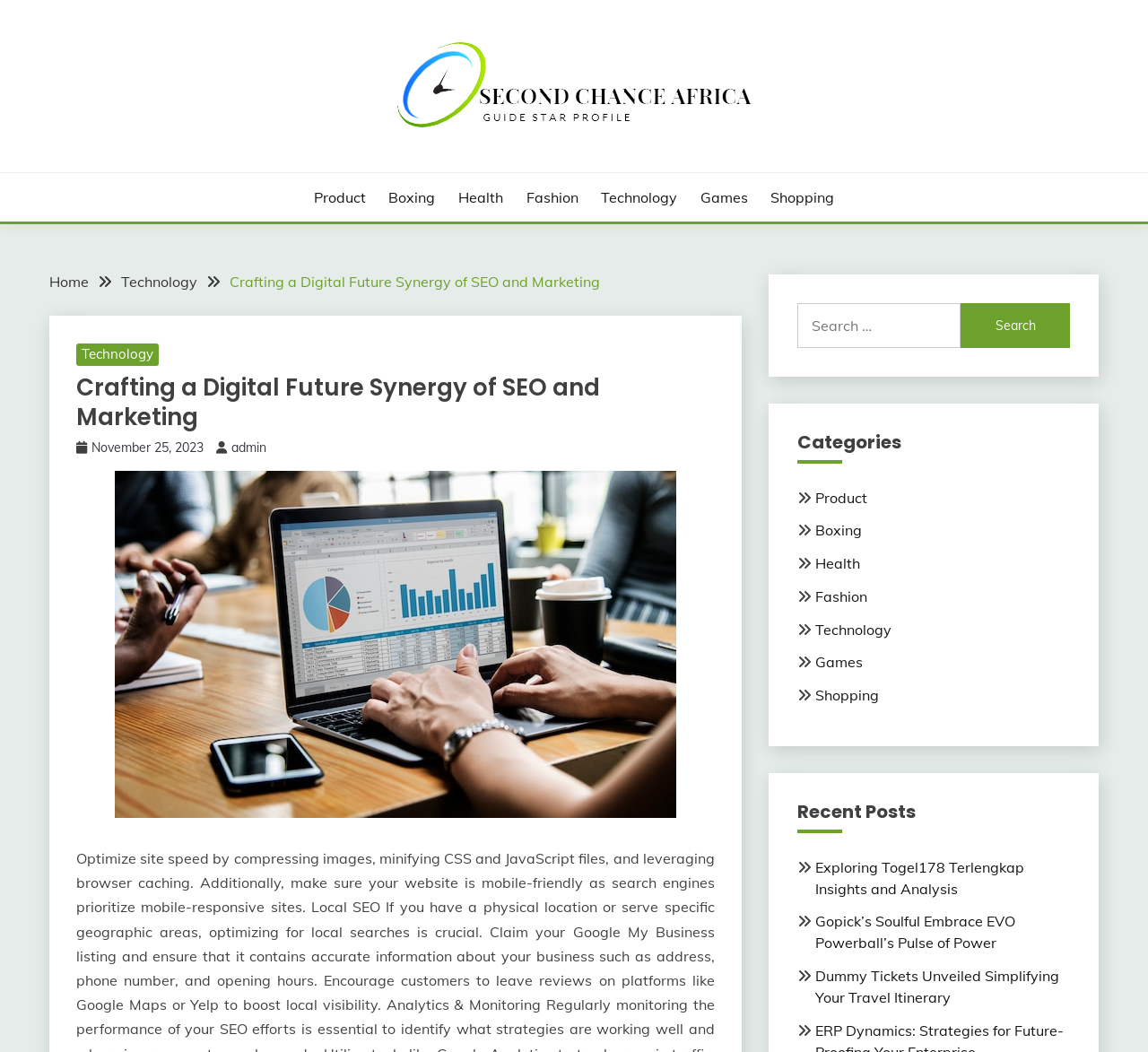Please respond to the question with a concise word or phrase:
What is the date of the latest post?

November 25, 2023